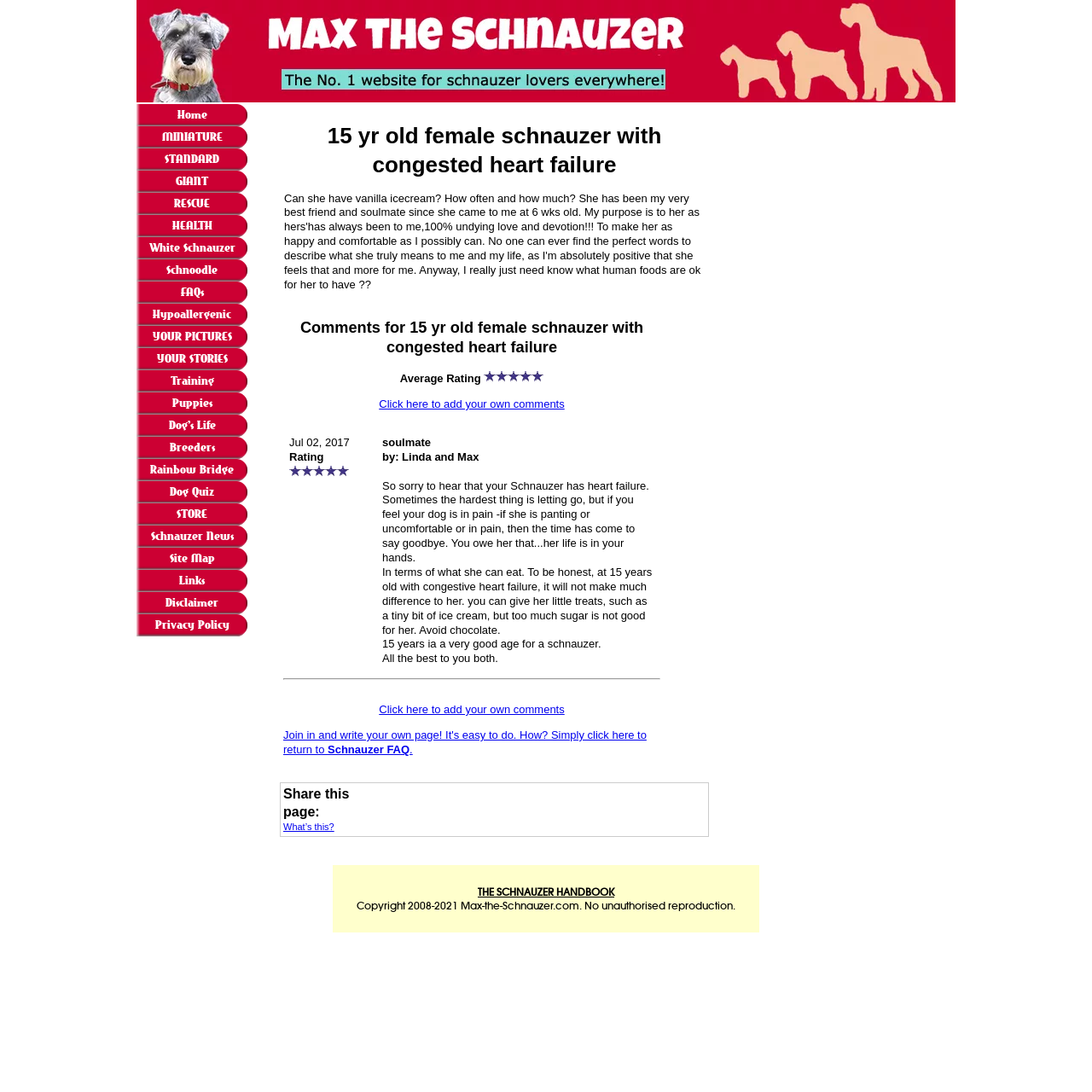Locate the bounding box coordinates of the clickable part needed for the task: "Share this page".

[0.259, 0.719, 0.336, 0.764]